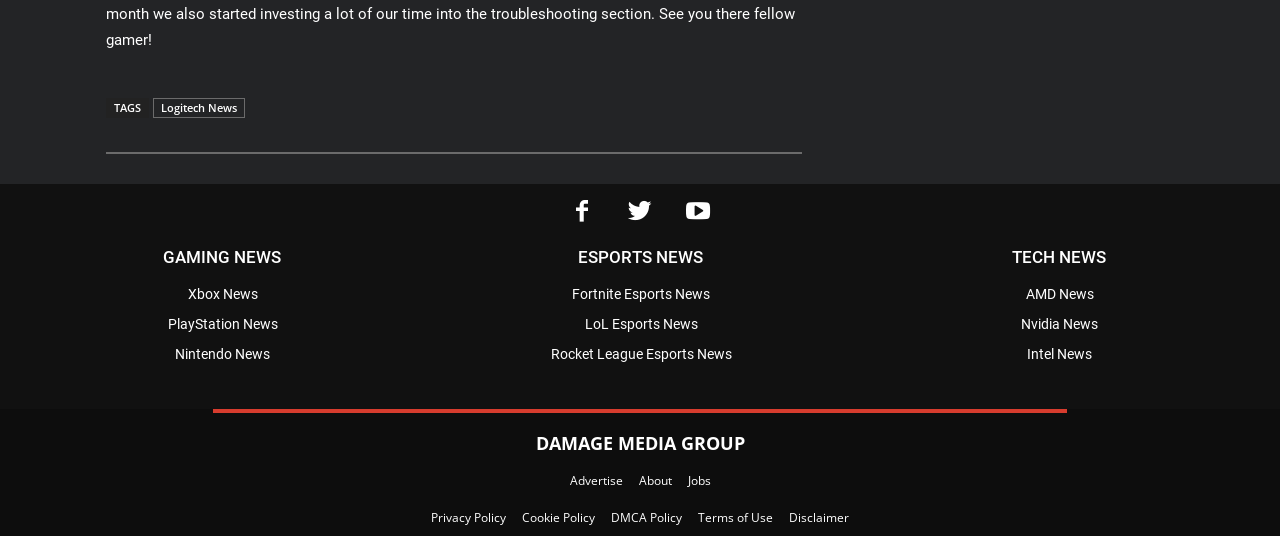Provide the bounding box coordinates of the HTML element this sentence describes: "Terms of Use". The bounding box coordinates consist of four float numbers between 0 and 1, i.e., [left, top, right, bottom].

[0.545, 0.949, 0.604, 0.98]